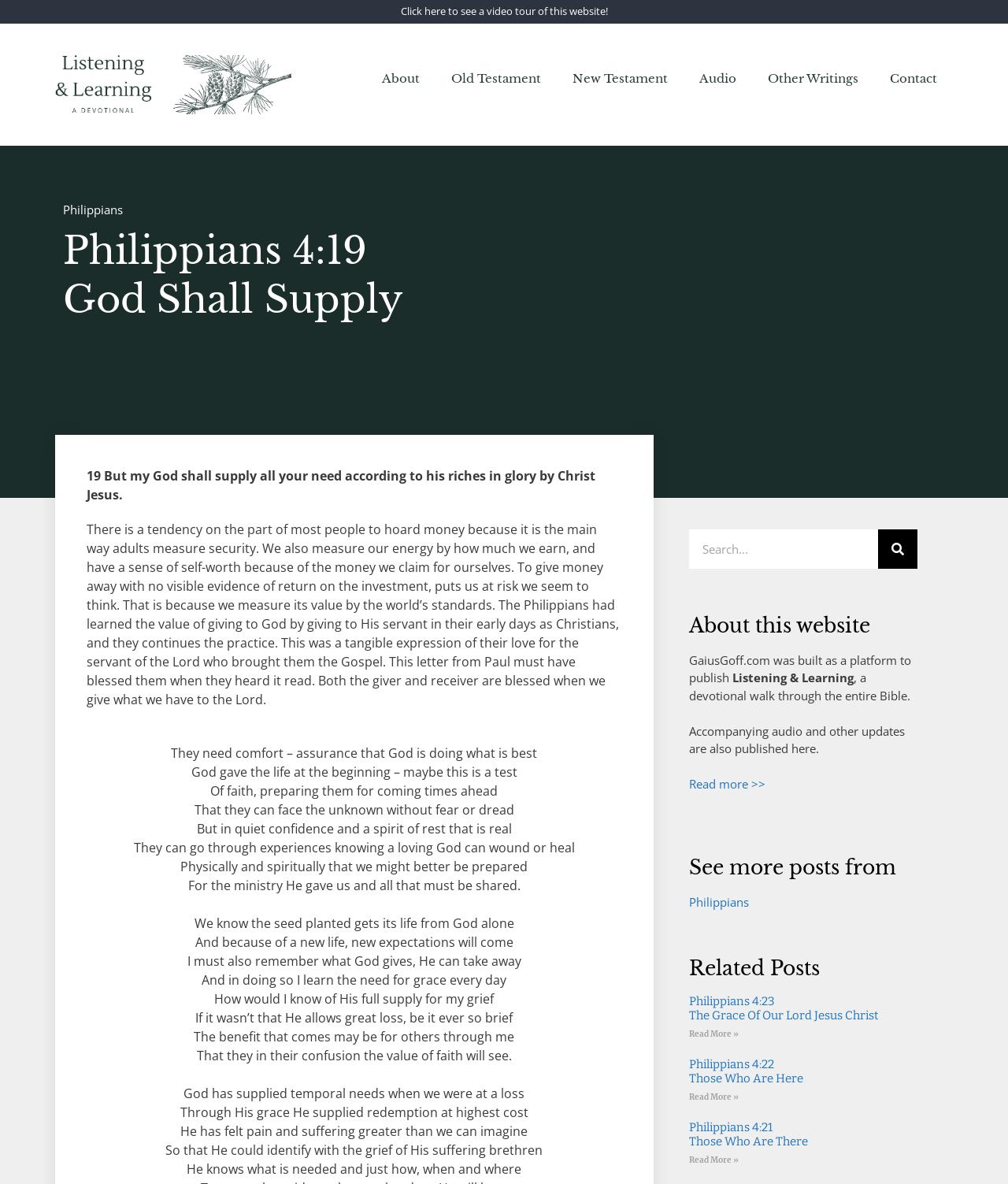Please identify the bounding box coordinates of the area that needs to be clicked to fulfill the following instruction: "Check the trending news."

None